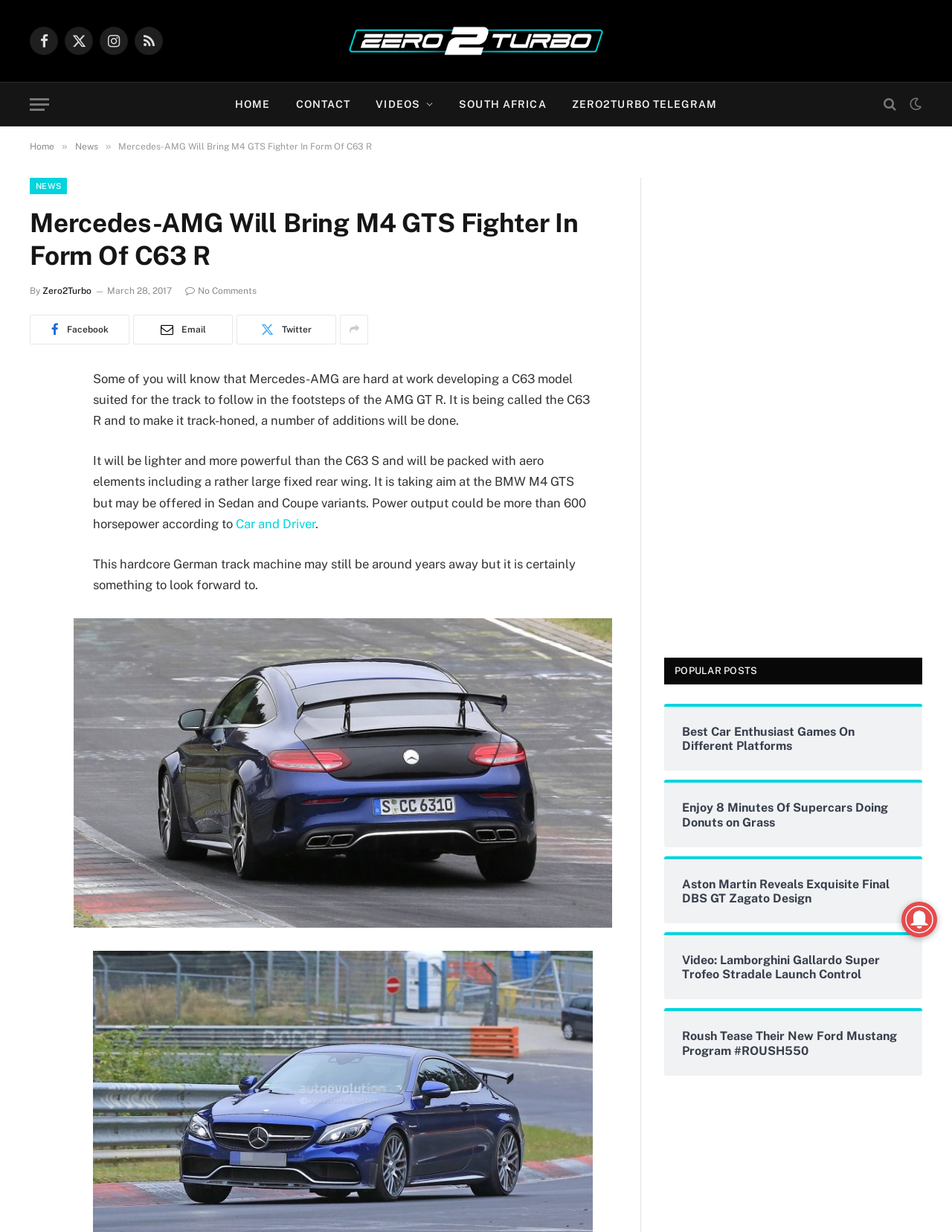Extract the top-level heading from the webpage and provide its text.

Mercedes-AMG Will Bring M4 GTS Fighter In Form Of C63 R